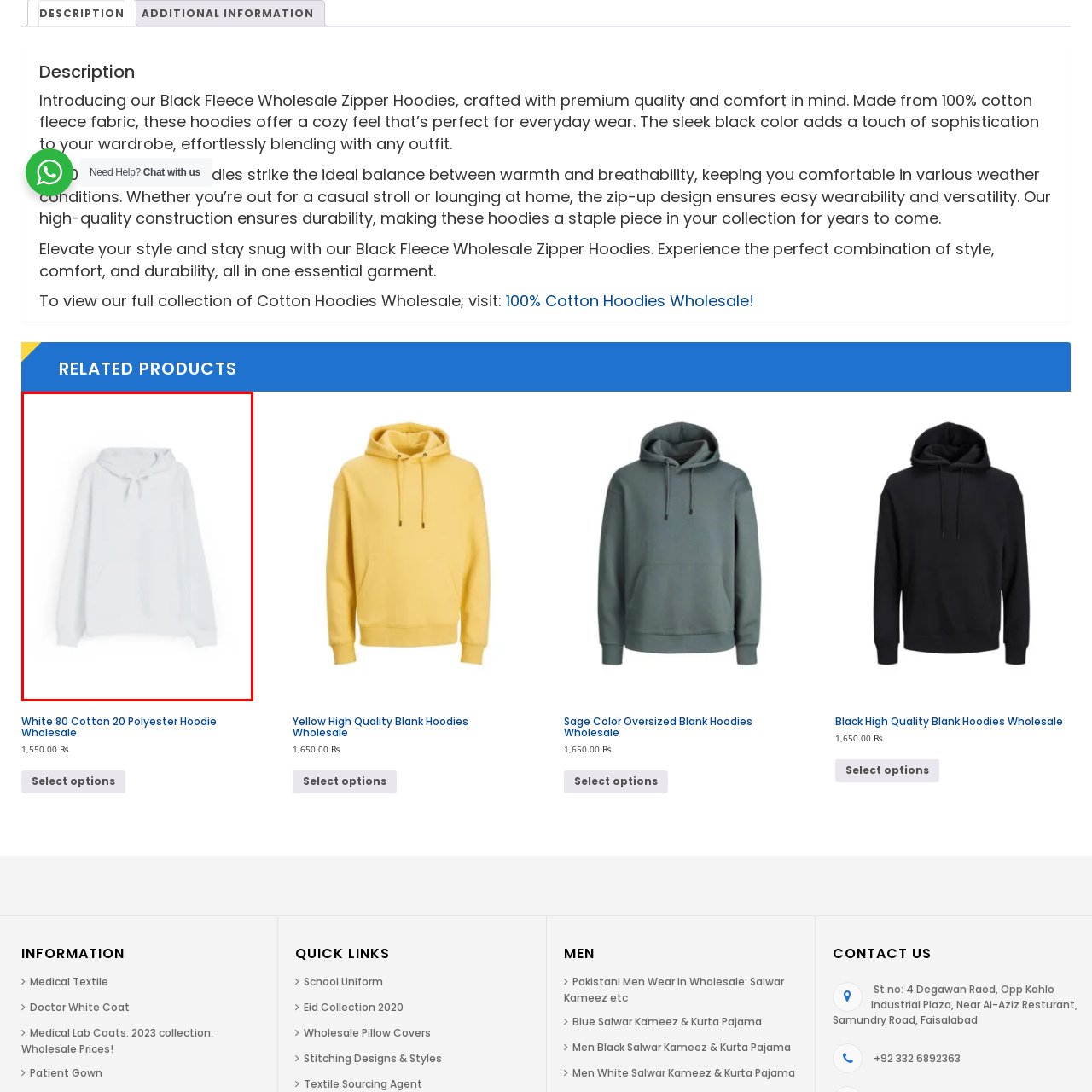Look at the image enclosed by the red boundary and give a detailed answer to the following question, grounding your response in the image's content: 
What type of fit does the hoodie have?

According to the caption, the hoodie is 'crafted with a relaxed fit', meaning it is designed to be loose and comfortable, rather than fitted or tight.